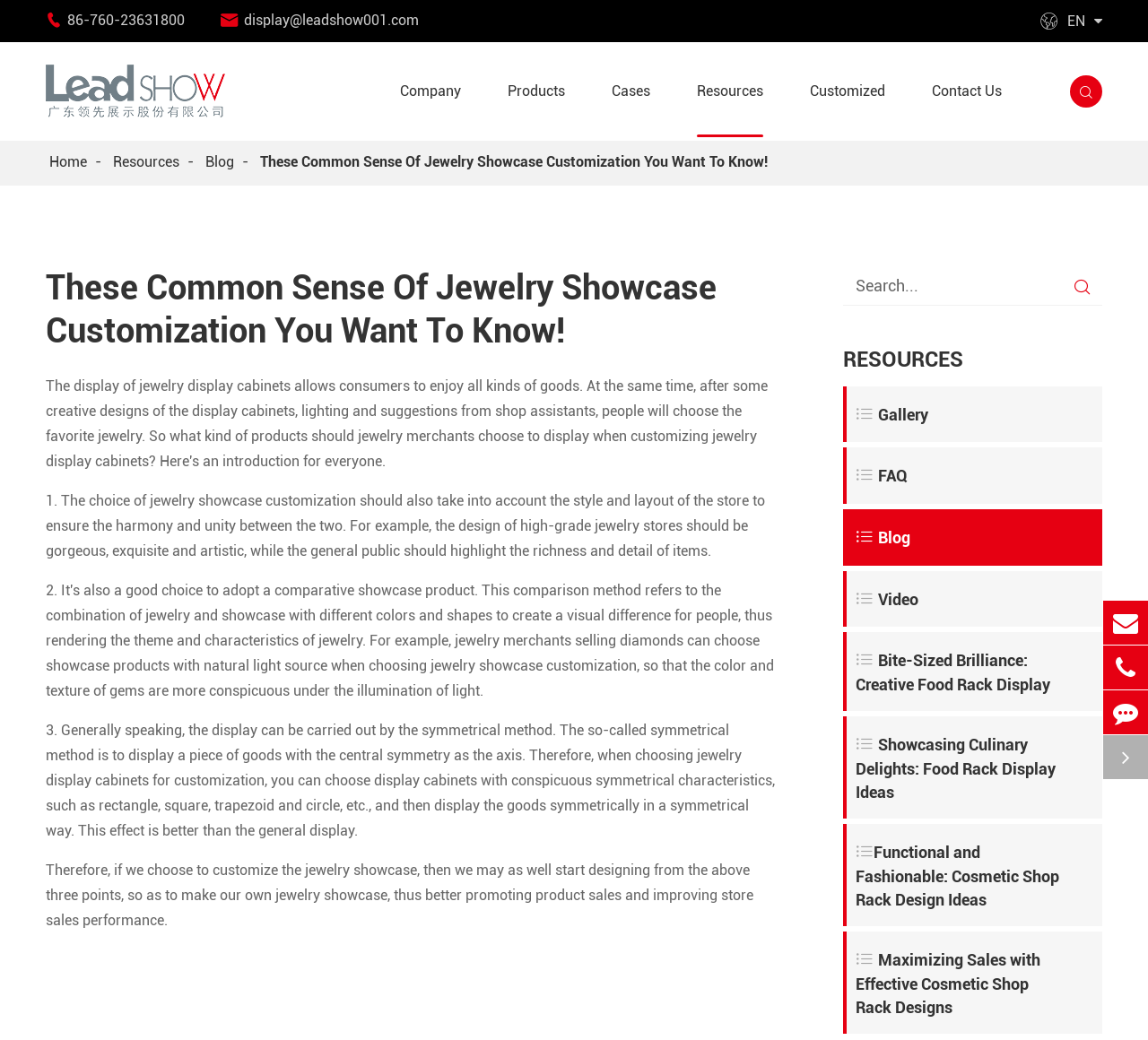Locate the bounding box coordinates of the clickable area needed to fulfill the instruction: "Click the 'Company' link".

[0.348, 0.044, 0.401, 0.132]